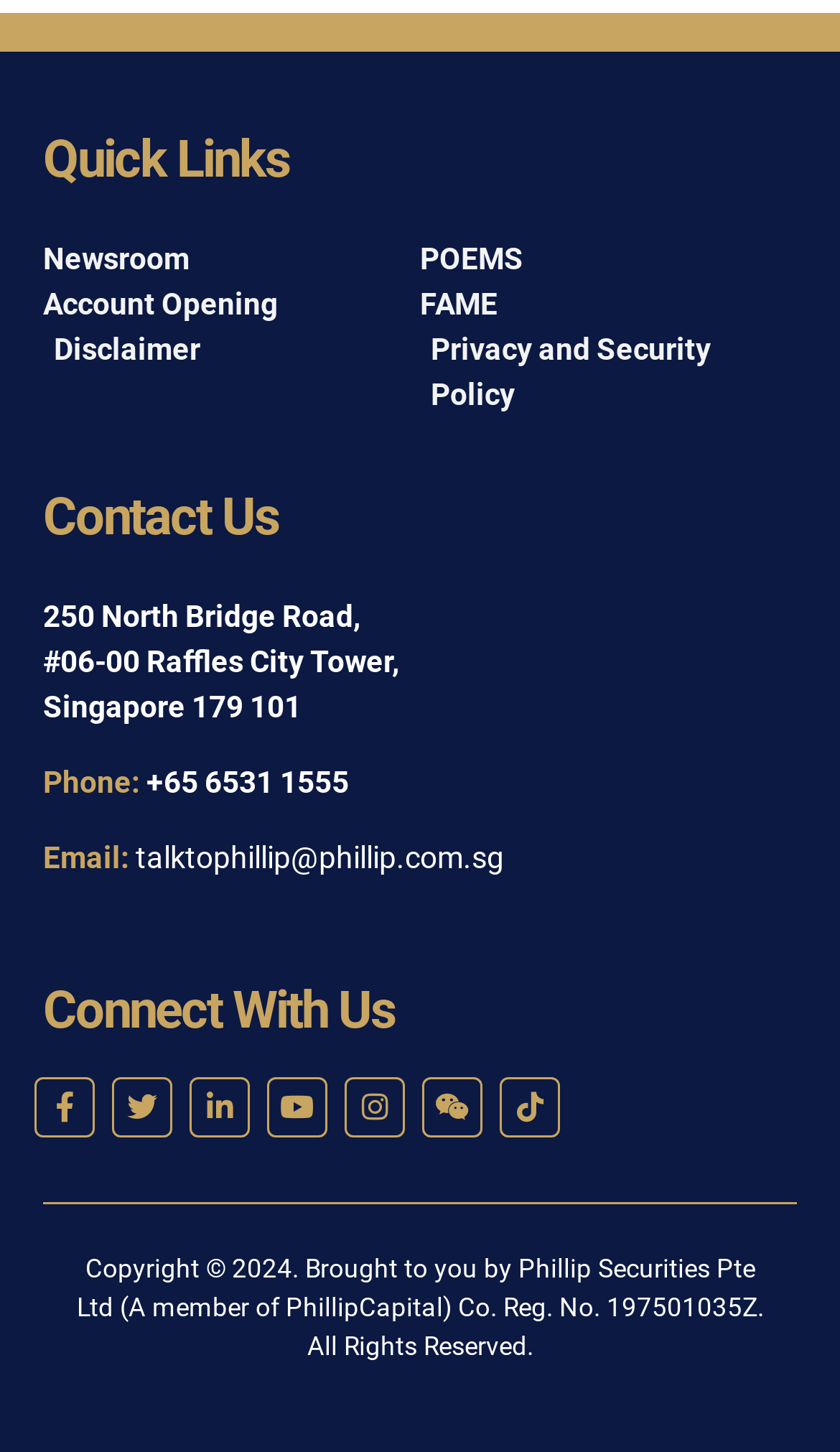Locate the bounding box coordinates of the item that should be clicked to fulfill the instruction: "View Disclaimer".

[0.051, 0.226, 0.5, 0.257]